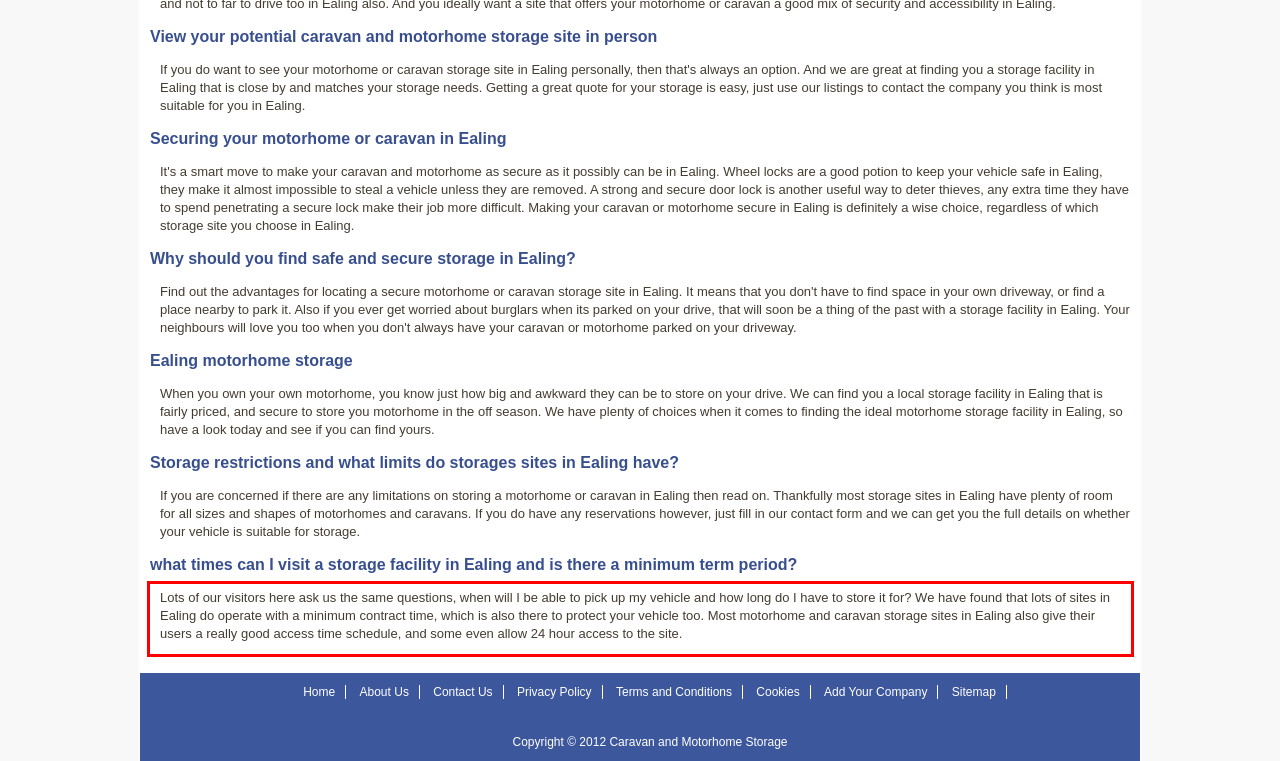Please recognize and transcribe the text located inside the red bounding box in the webpage image.

Lots of our visitors here ask us the same questions, when will I be able to pick up my vehicle and how long do I have to store it for? We have found that lots of sites in Ealing do operate with a minimum contract time, which is also there to protect your vehicle too. Most motorhome and caravan storage sites in Ealing also give their users a really good access time schedule, and some even allow 24 hour access to the site.